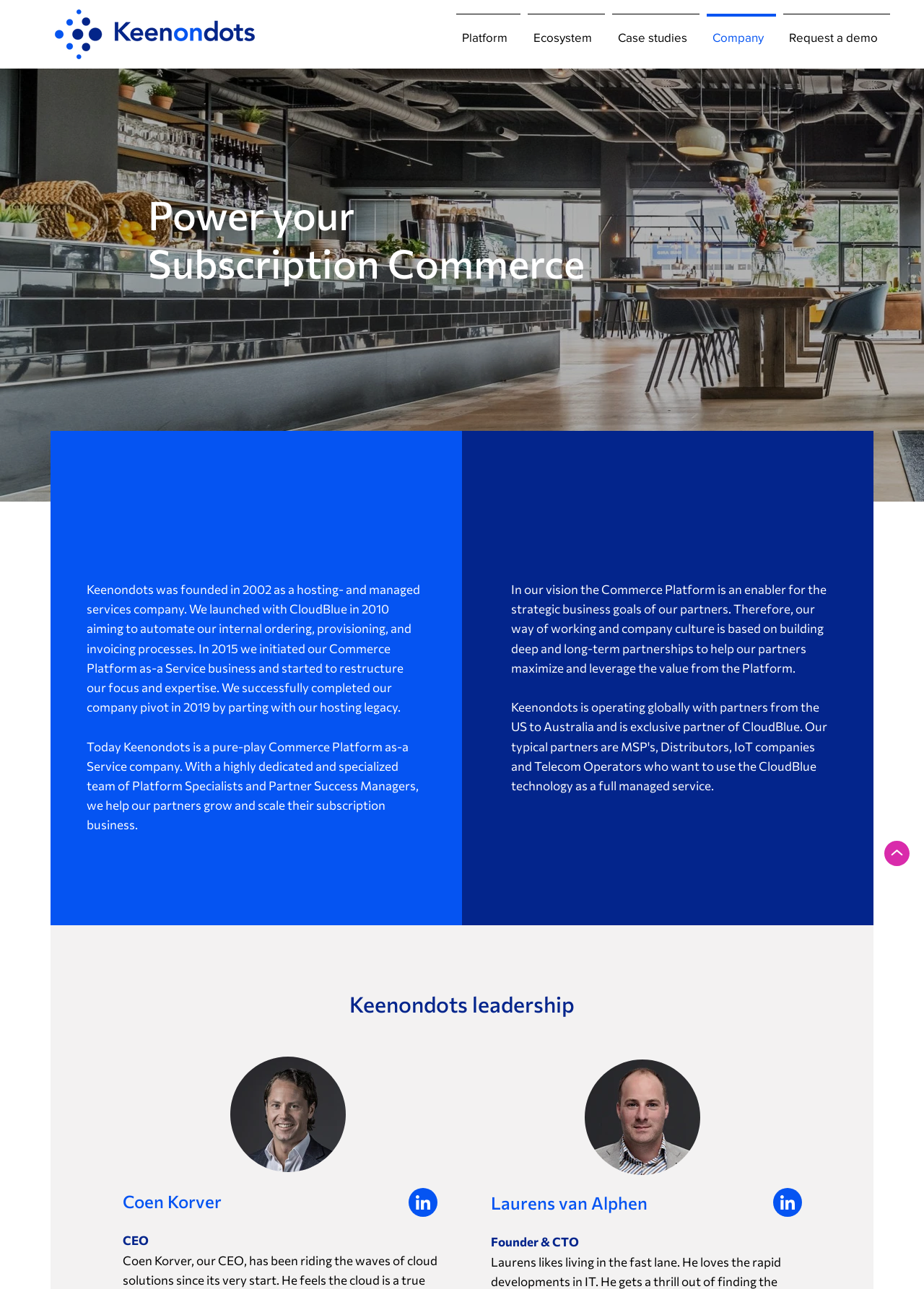Provide the bounding box for the UI element matching this description: "Case studies".

[0.659, 0.011, 0.761, 0.038]